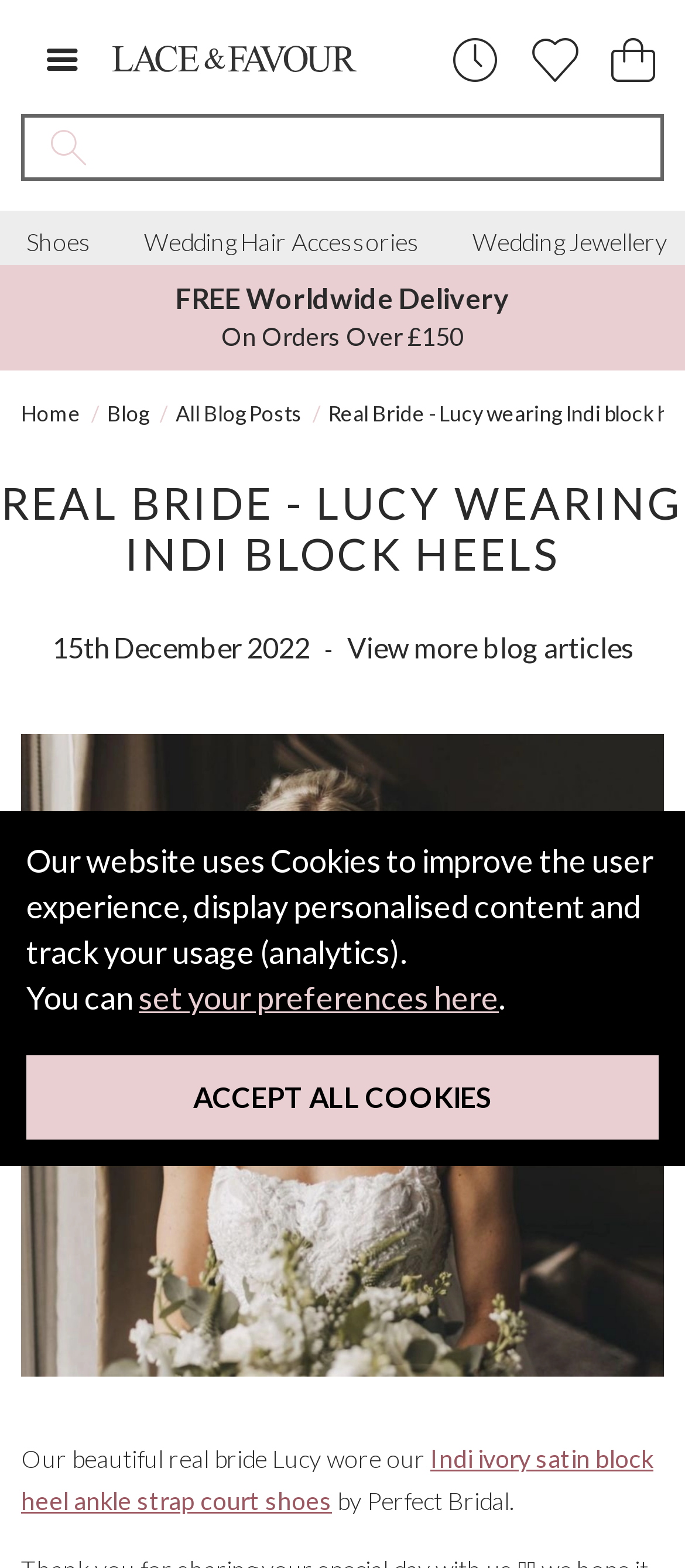Please mark the clickable region by giving the bounding box coordinates needed to complete this instruction: "View Wishlist".

[0.751, 0.021, 0.867, 0.053]